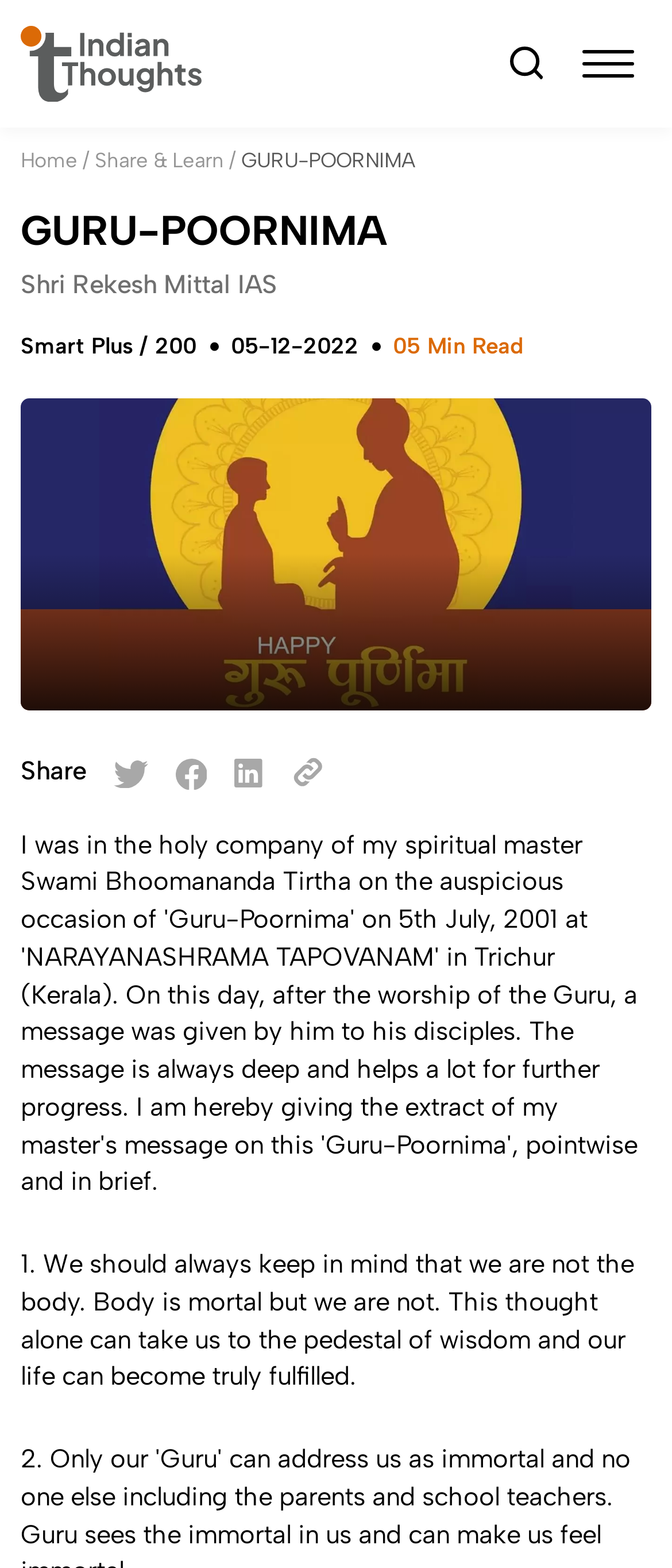How many social media sharing links are there?
Answer with a single word or phrase, using the screenshot for reference.

4